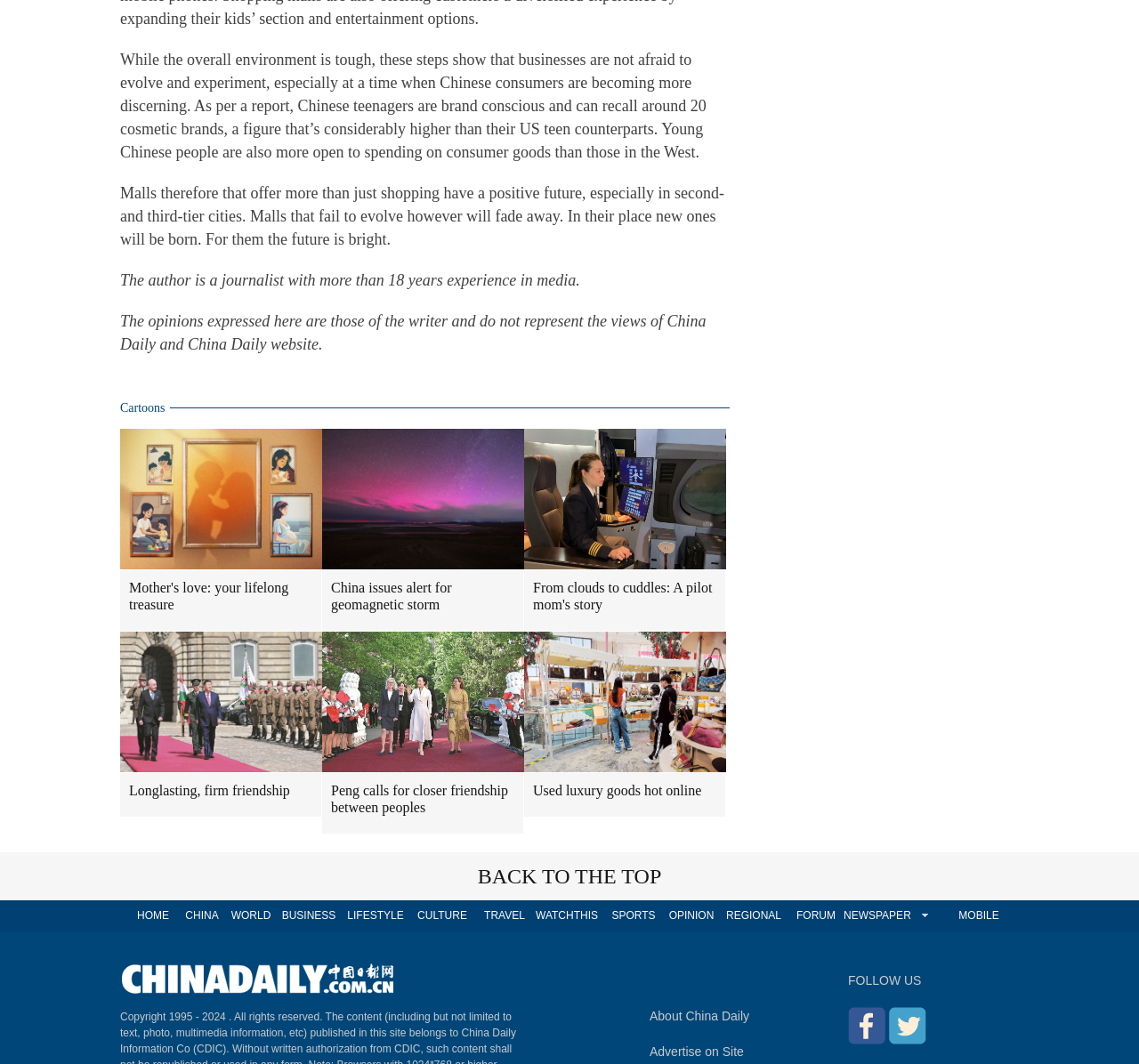Using the element description: "BACK TO THE TOP", determine the bounding box coordinates for the specified UI element. The coordinates should be four float numbers between 0 and 1, [left, top, right, bottom].

[0.419, 0.812, 0.581, 0.834]